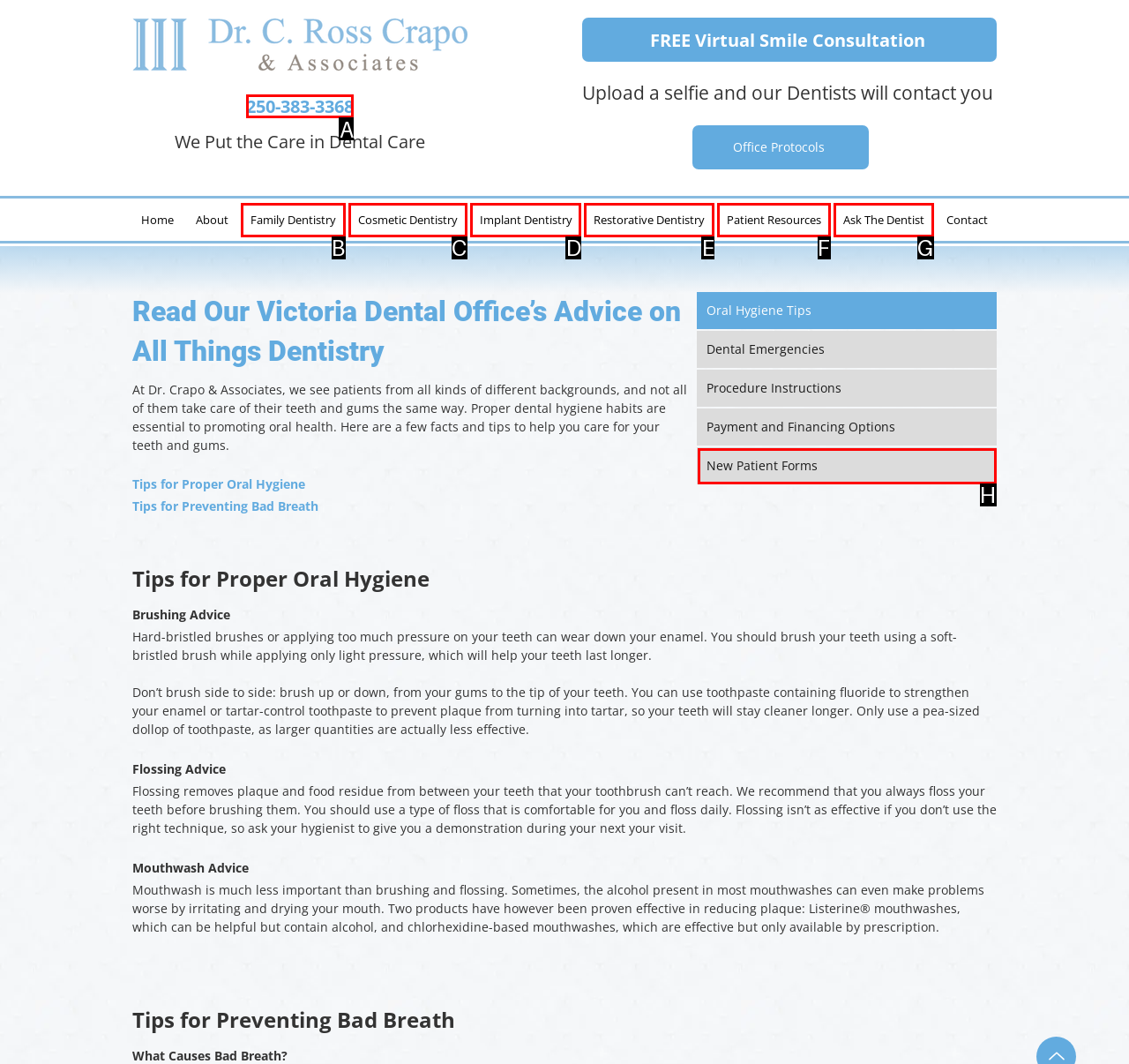Indicate the letter of the UI element that should be clicked to accomplish the task: Call the phone number 250-383-3368. Answer with the letter only.

A